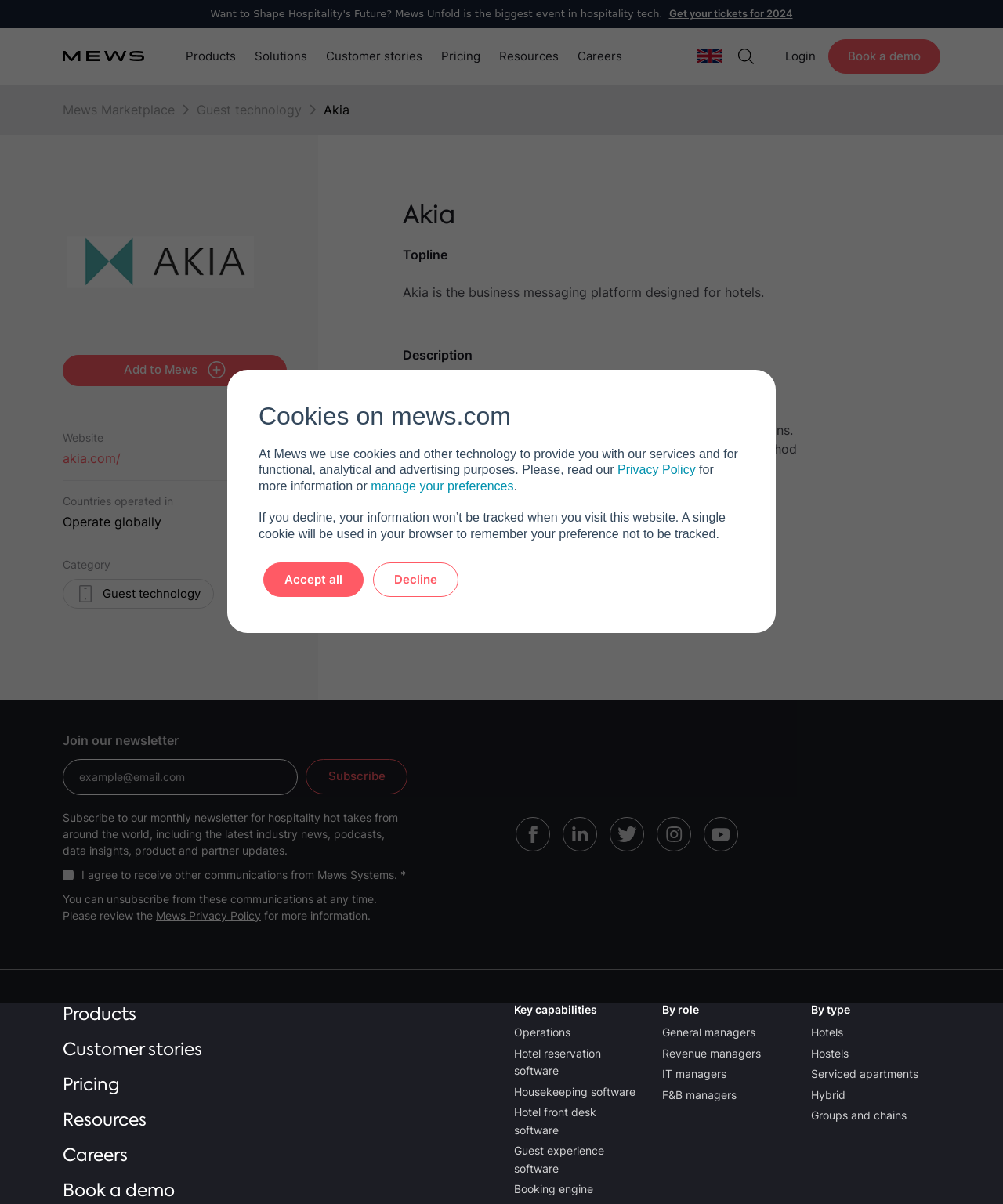Given the content of the image, can you provide a detailed answer to the question?
What is the name of the business messaging platform?

The name of the business messaging platform can be found in the section where it says 'Akia is the business messaging platform designed for hotels.'